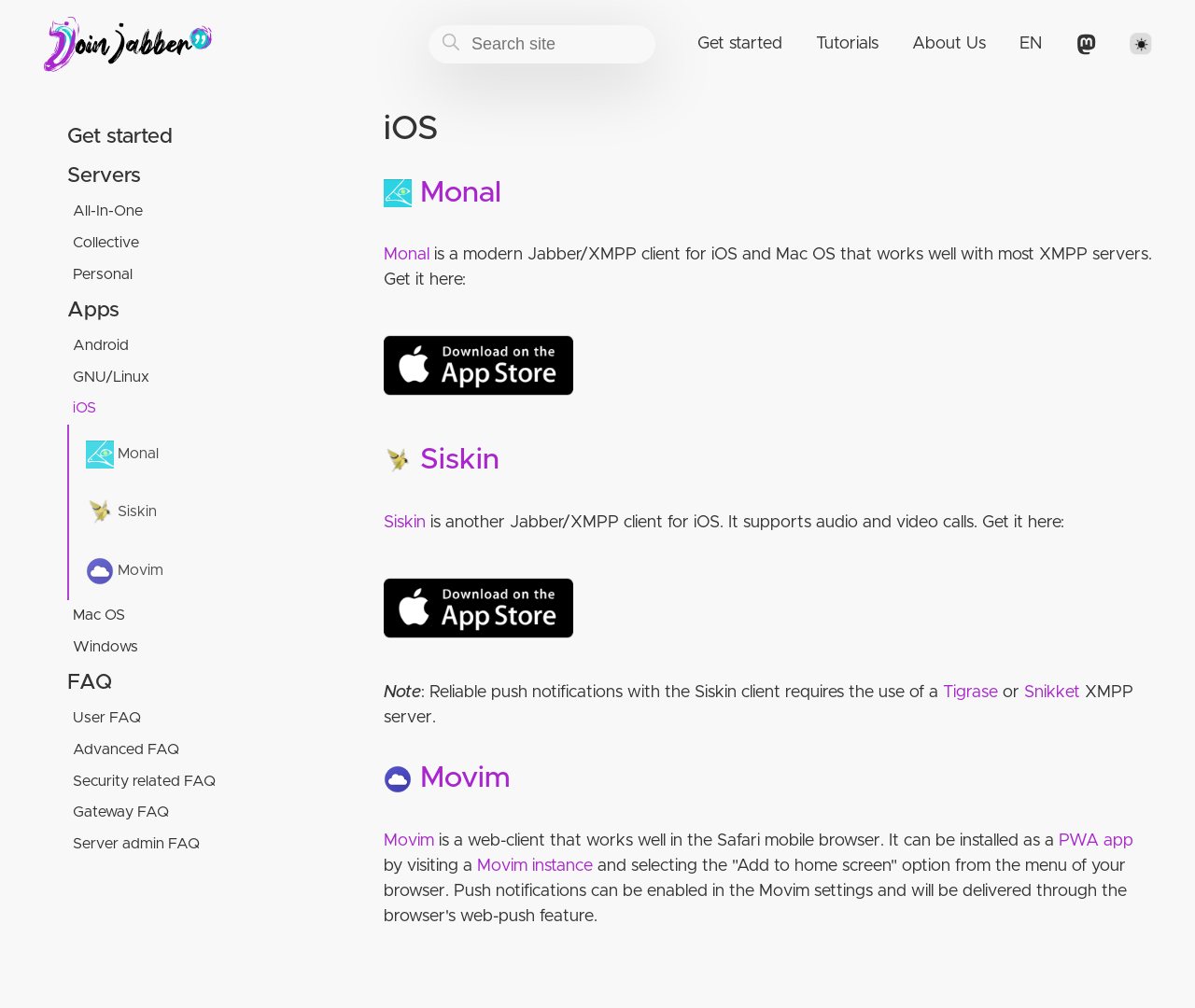Extract the bounding box of the UI element described as: "Dino".

[0.072, 0.411, 0.125, 0.426]